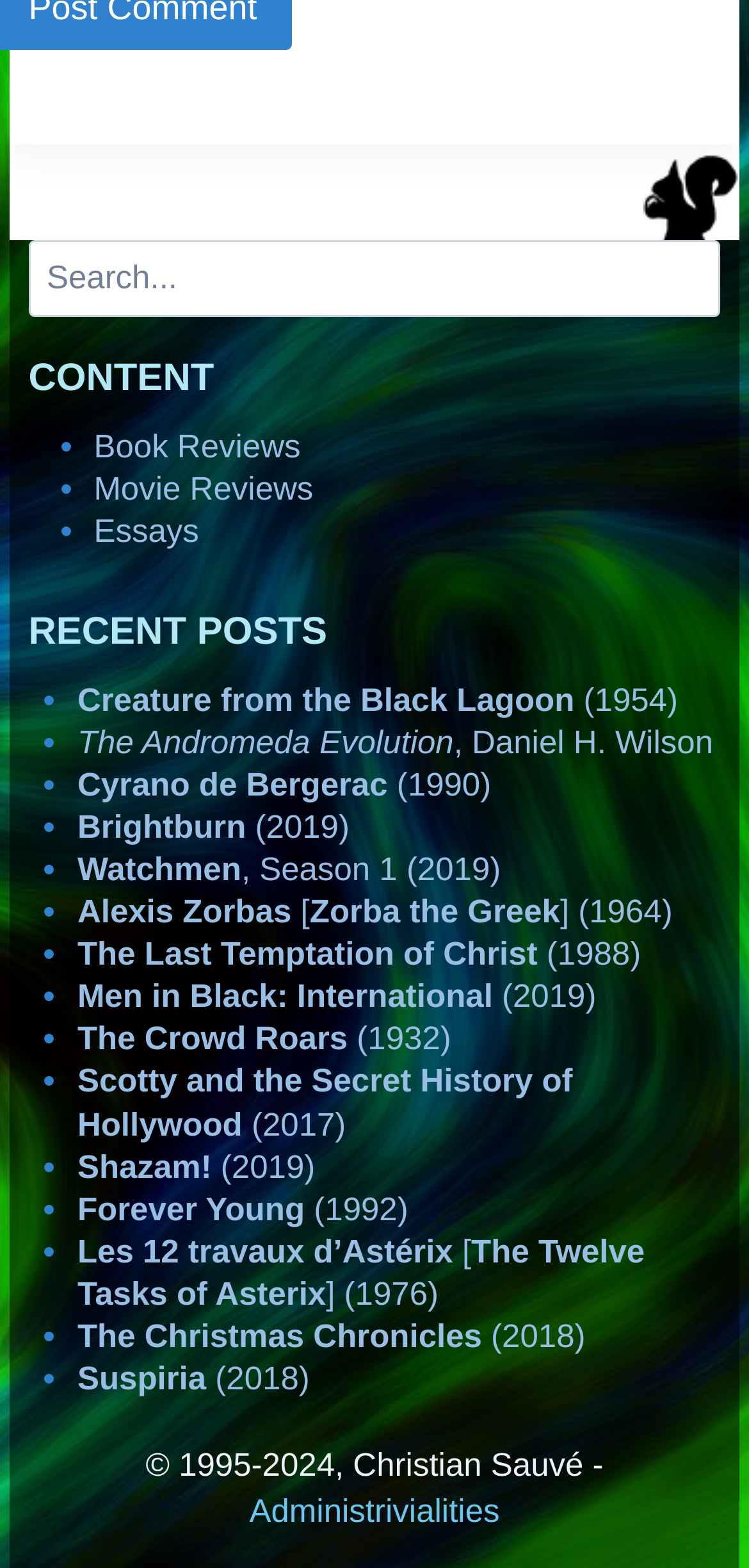How many types of reviews are listed?
Answer the question with detailed information derived from the image.

I counted the number of links under the 'CONTENT' heading, and there are three types of reviews listed: book reviews, movie reviews, and essays.